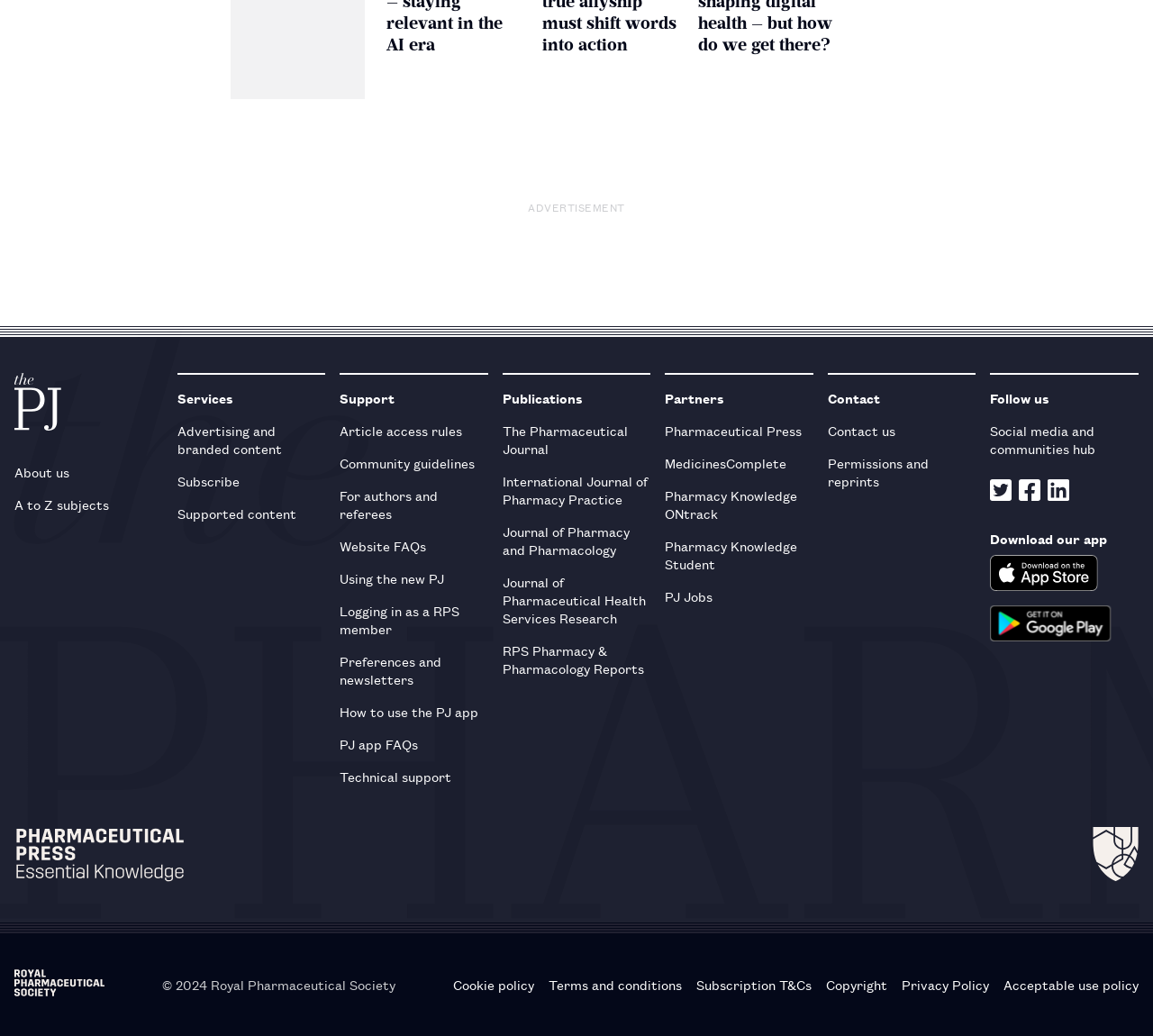What is the copyright year?
Look at the webpage screenshot and answer the question with a detailed explanation.

The copyright year is 2024, which is mentioned in the StaticText element with the text '© 2024 Royal Pharmaceutical Society' and bounding box coordinates [0.141, 0.941, 0.343, 0.959].